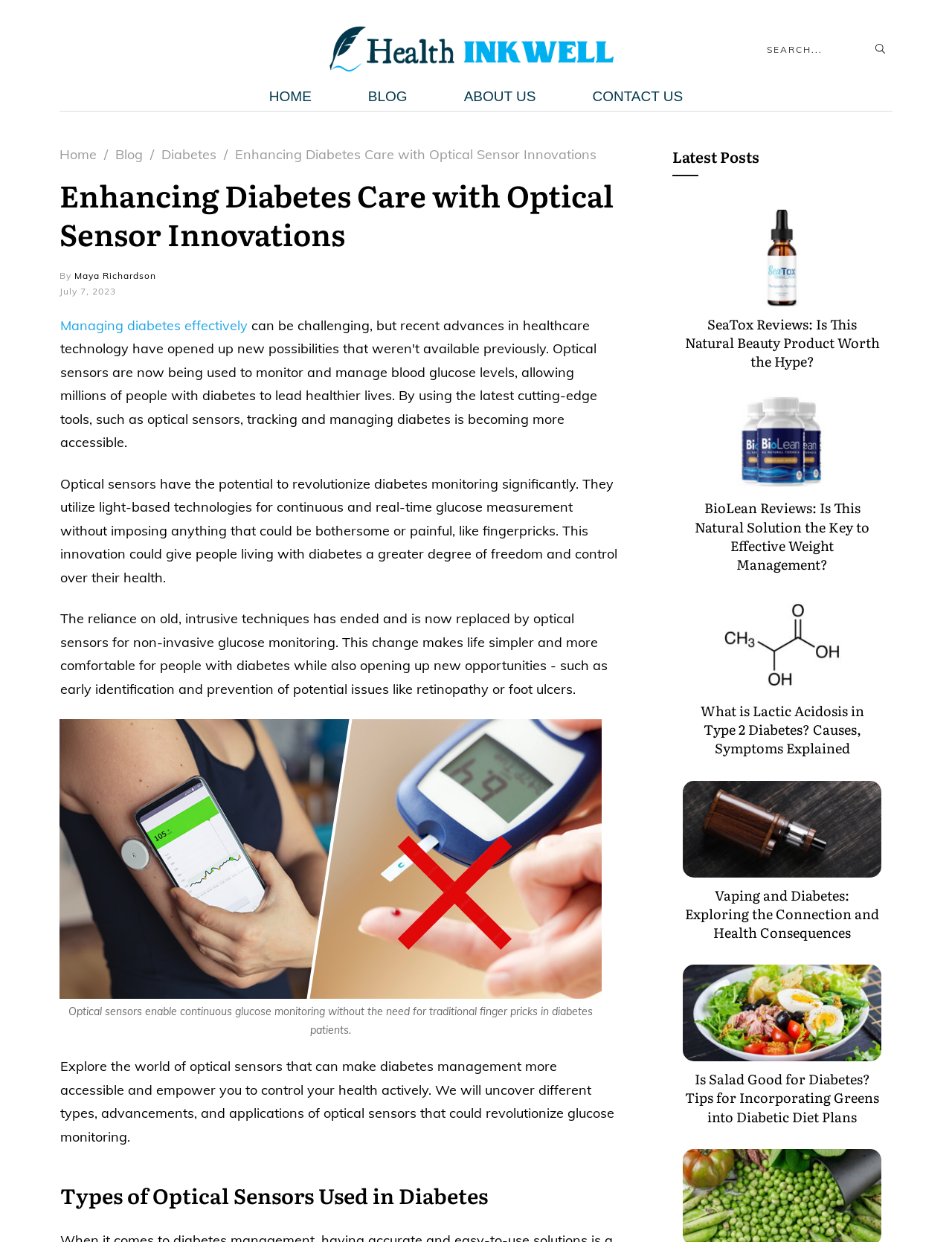Determine the bounding box coordinates for the element that should be clicked to follow this instruction: "Go to the home page". The coordinates should be given as four float numbers between 0 and 1, in the format [left, top, right, bottom].

[0.283, 0.066, 0.327, 0.089]